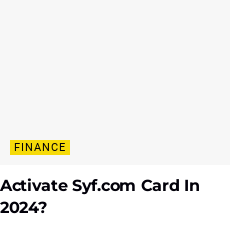What year is the focus of the card activation?
Please provide a single word or phrase as the answer based on the screenshot.

2024